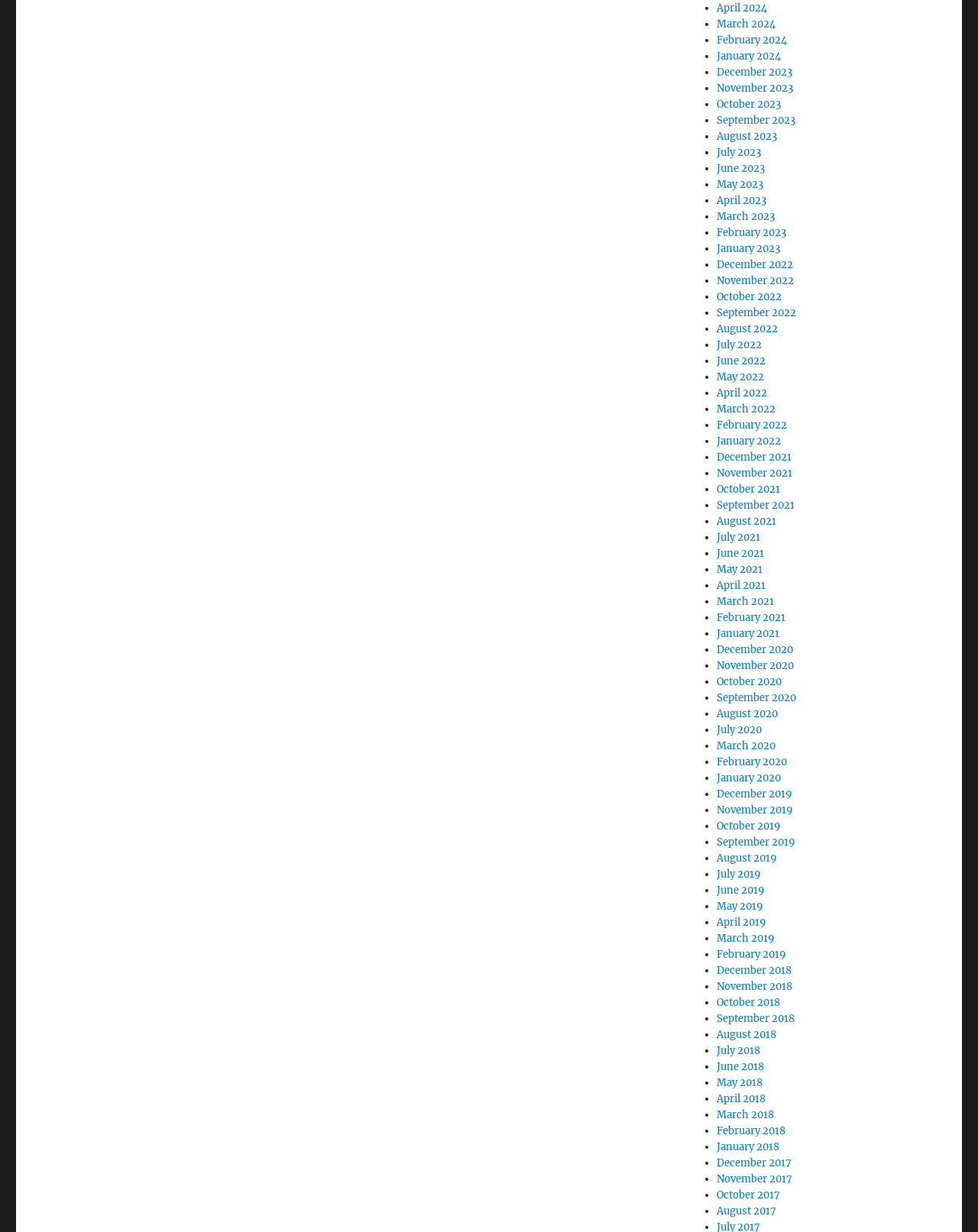Please identify the bounding box coordinates of the area I need to click to accomplish the following instruction: "Go to December 2022".

[0.733, 0.21, 0.811, 0.22]